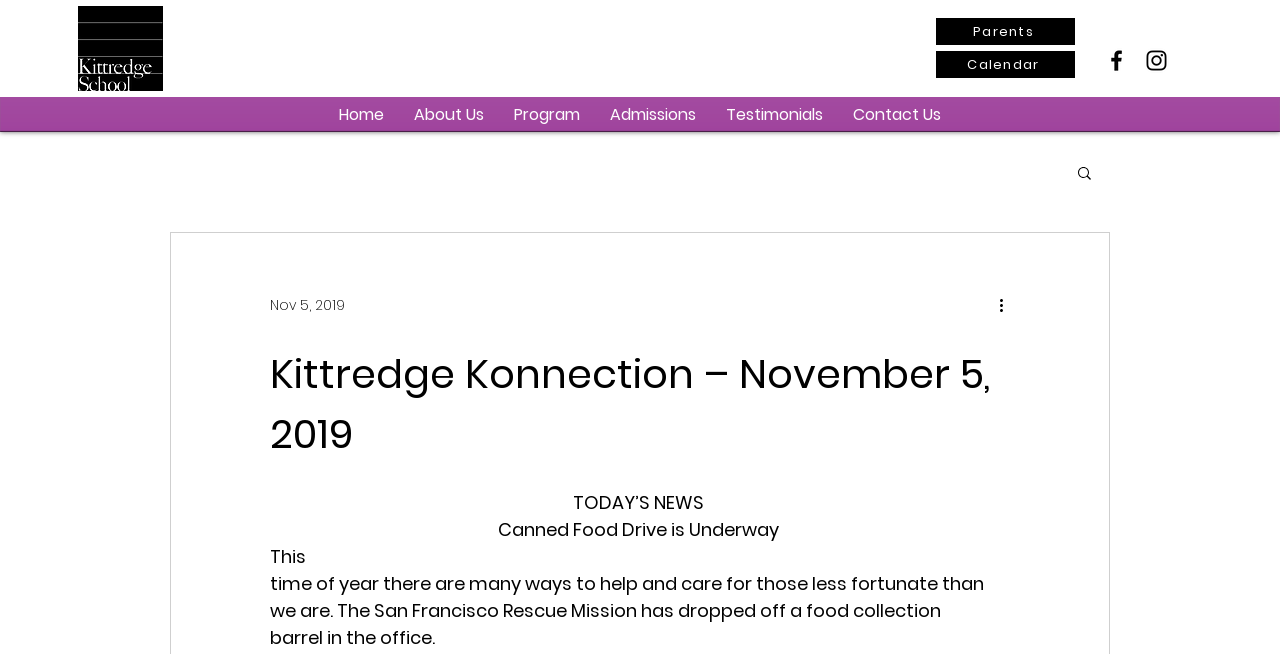Using the information from the screenshot, answer the following question thoroughly:
How many social media links are available?

The social media links can be found in the top-right corner of the webpage, under the 'Social Bar' section. There are two links, one for Facebook and one for Instagram, which can be identified by their respective logos.